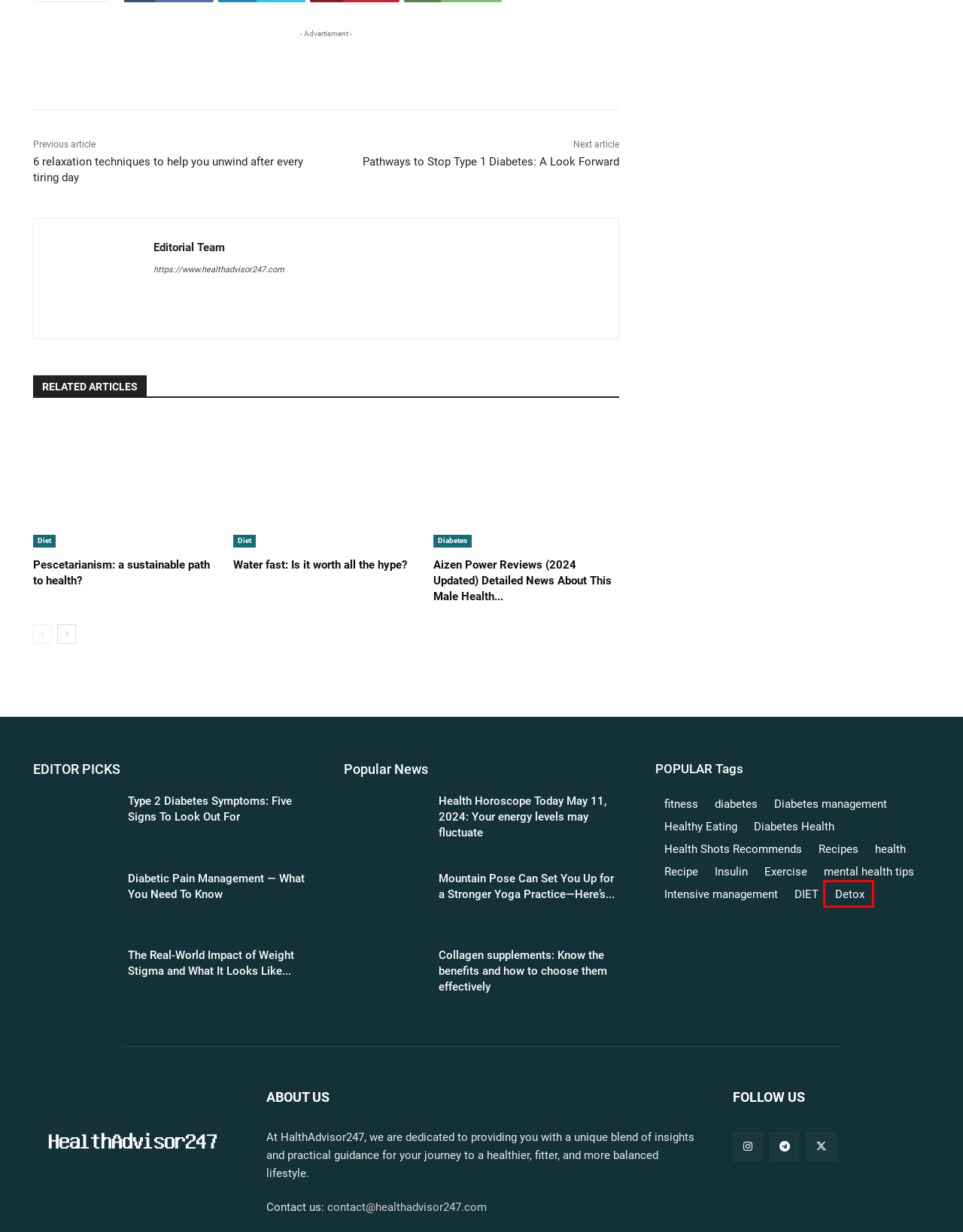Given a webpage screenshot with a red bounding box around a UI element, choose the webpage description that best matches the new webpage after clicking the element within the bounding box. Here are the candidates:
A. mental health tips | Health Advisor247
B. Detox | Health Advisor247
C. The Real-World Impact of Weight Stigma and What It Looks Like in Everyday Life
D. Type 2 Diabetes Symptoms: Five Signs To Look Out For
E. Water fast: Is it worth all the hype?
F. 6 relaxation techniques to help you unwind after every tiring day
G. Healthy Eating | Health Advisor247
H. Health Horoscope Today May 11, 2024: Your energy levels may fluctuate

B